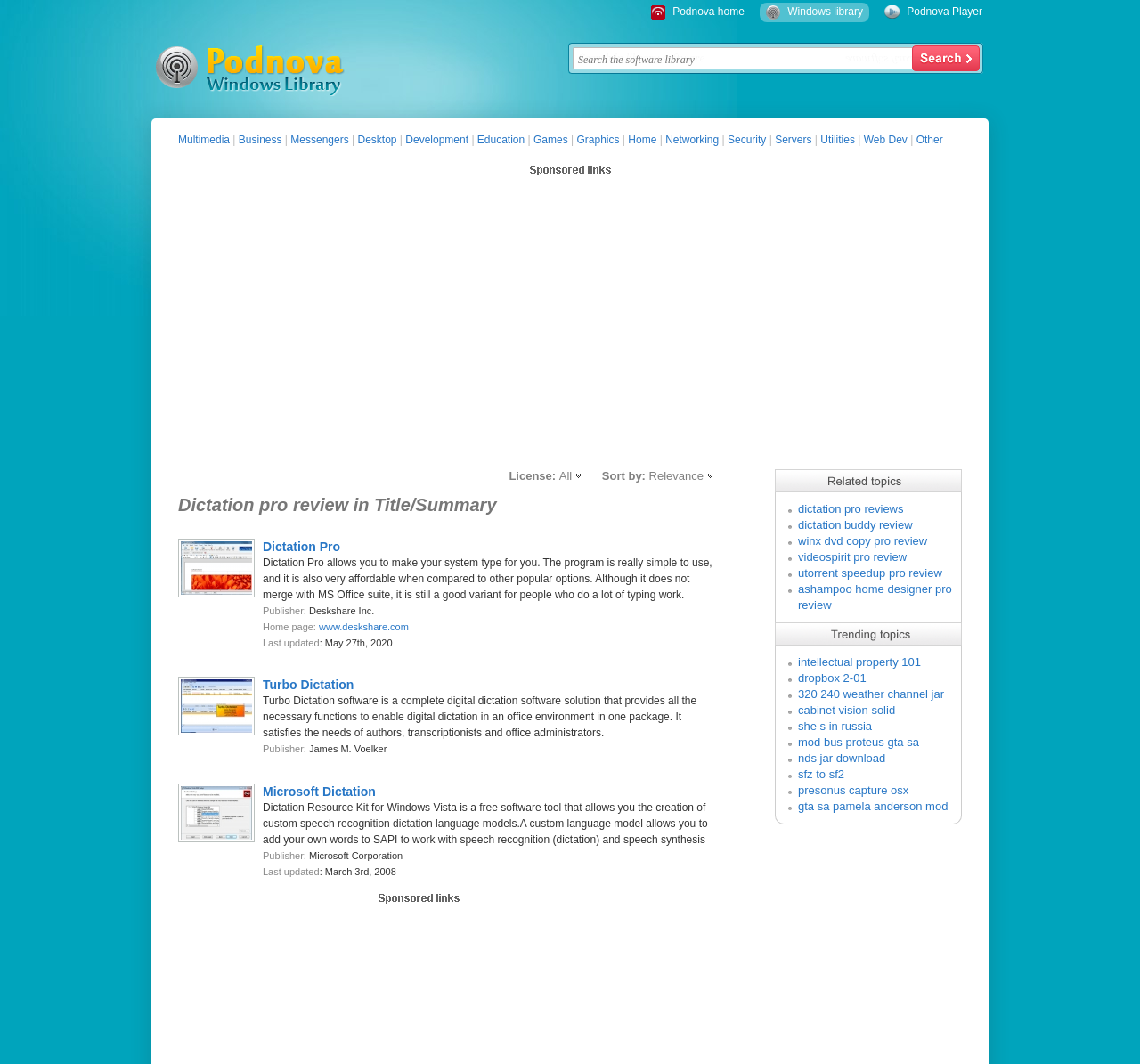For the given element description Dictation Pro, determine the bounding box coordinates of the UI element. The coordinates should follow the format (top-left x, top-left y, bottom-right x, bottom-right y) and be within the range of 0 to 1.

[0.23, 0.507, 0.299, 0.52]